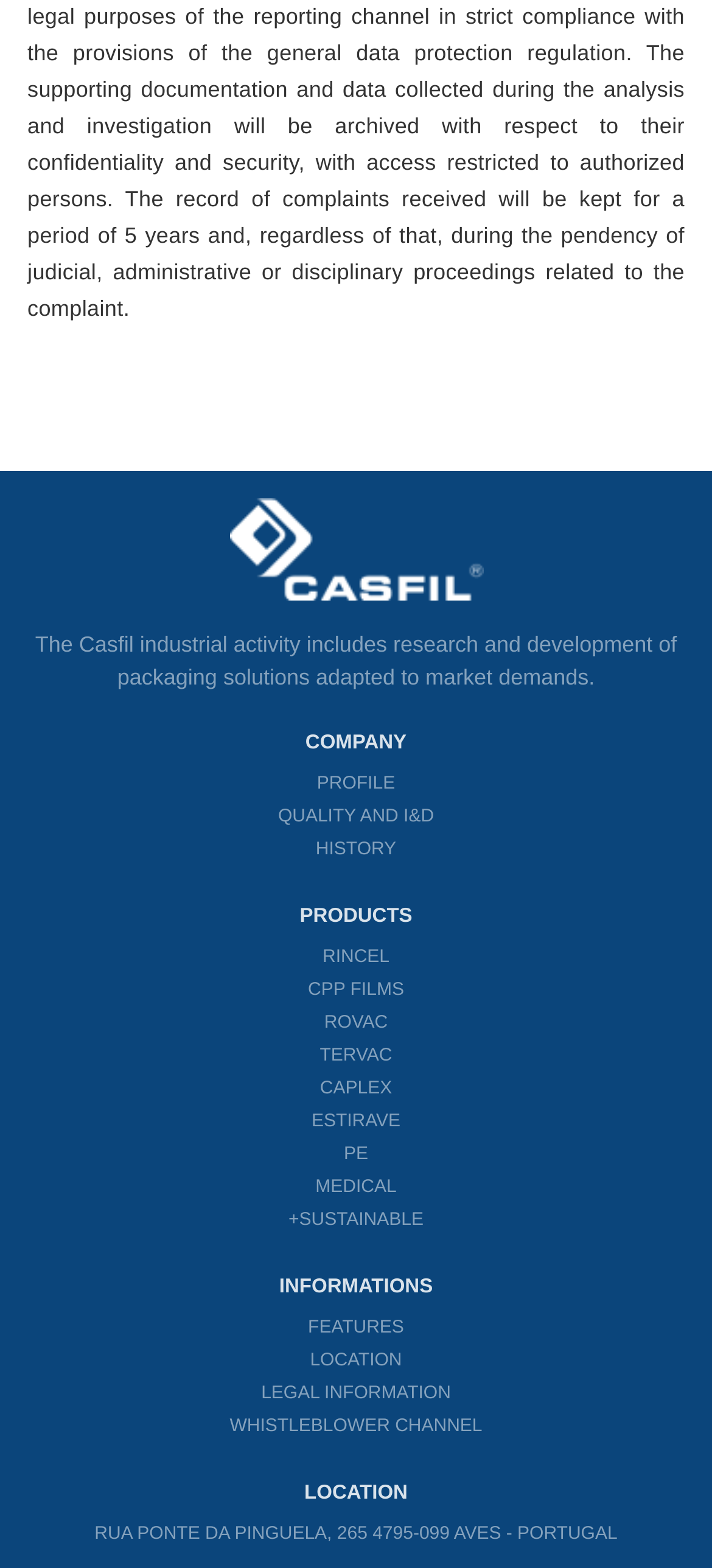Identify the bounding box coordinates for the UI element described as: "WHISTLEBLOWER CHANNEL". The coordinates should be provided as four floats between 0 and 1: [left, top, right, bottom].

[0.323, 0.899, 0.677, 0.92]